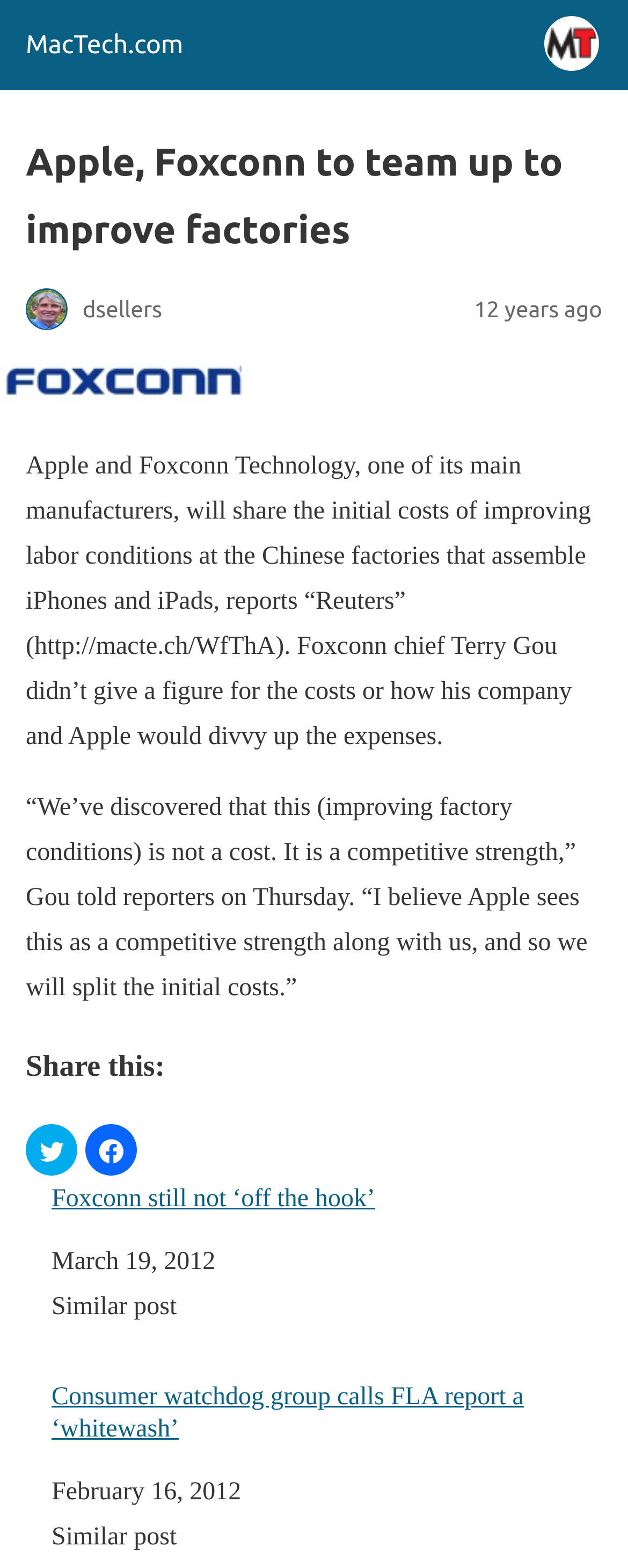How will Apple and Foxconn share the costs of improving factory conditions?
Please elaborate on the answer to the question with detailed information.

According to the webpage, Foxconn chief Terry Gou stated that his company and Apple would split the initial costs of improving factory conditions, indicating a shared responsibility for the expenses.